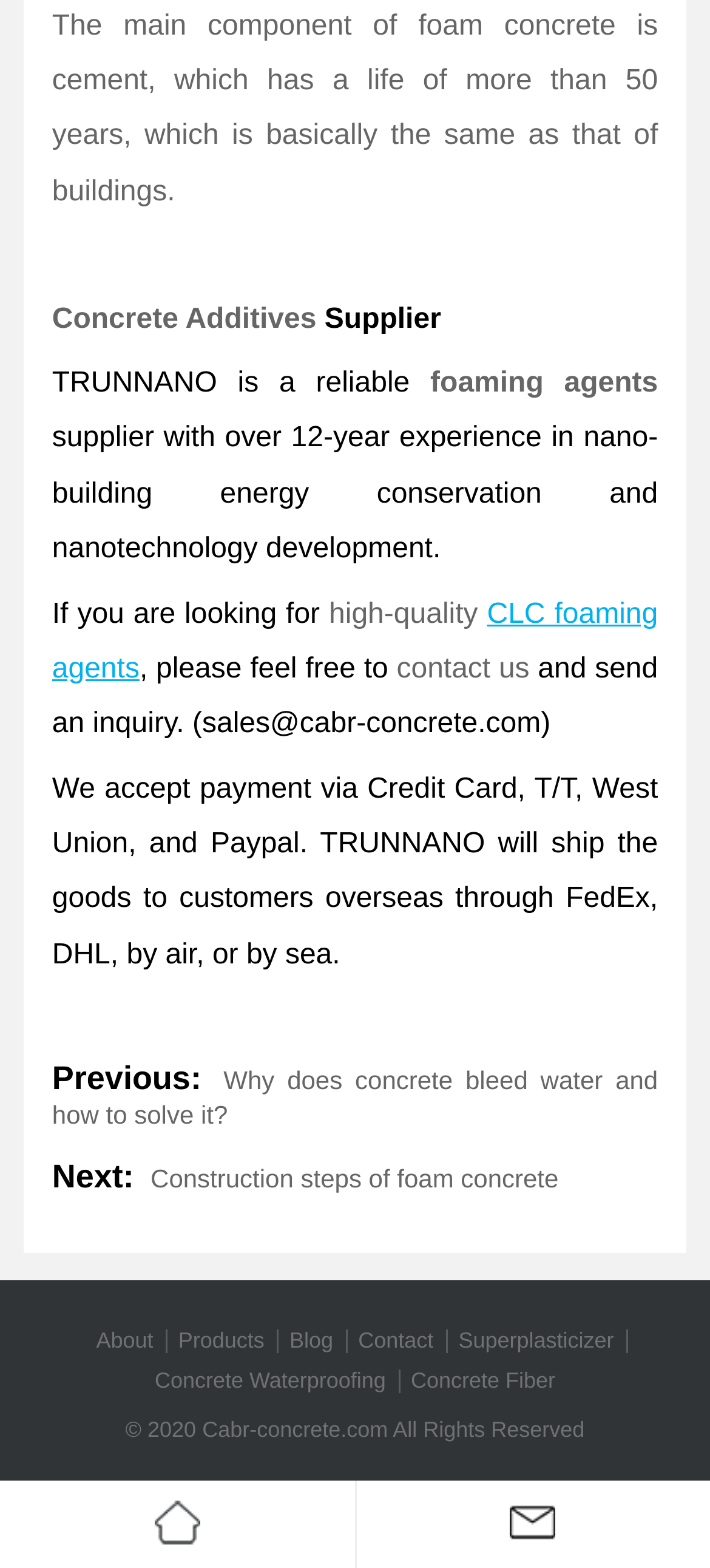Bounding box coordinates must be specified in the format (top-left x, top-left y, bottom-right x, bottom-right y). All values should be floating point numbers between 0 and 1. What are the bounding box coordinates of the UI element described as: CLC foaming agents

[0.073, 0.382, 0.927, 0.437]